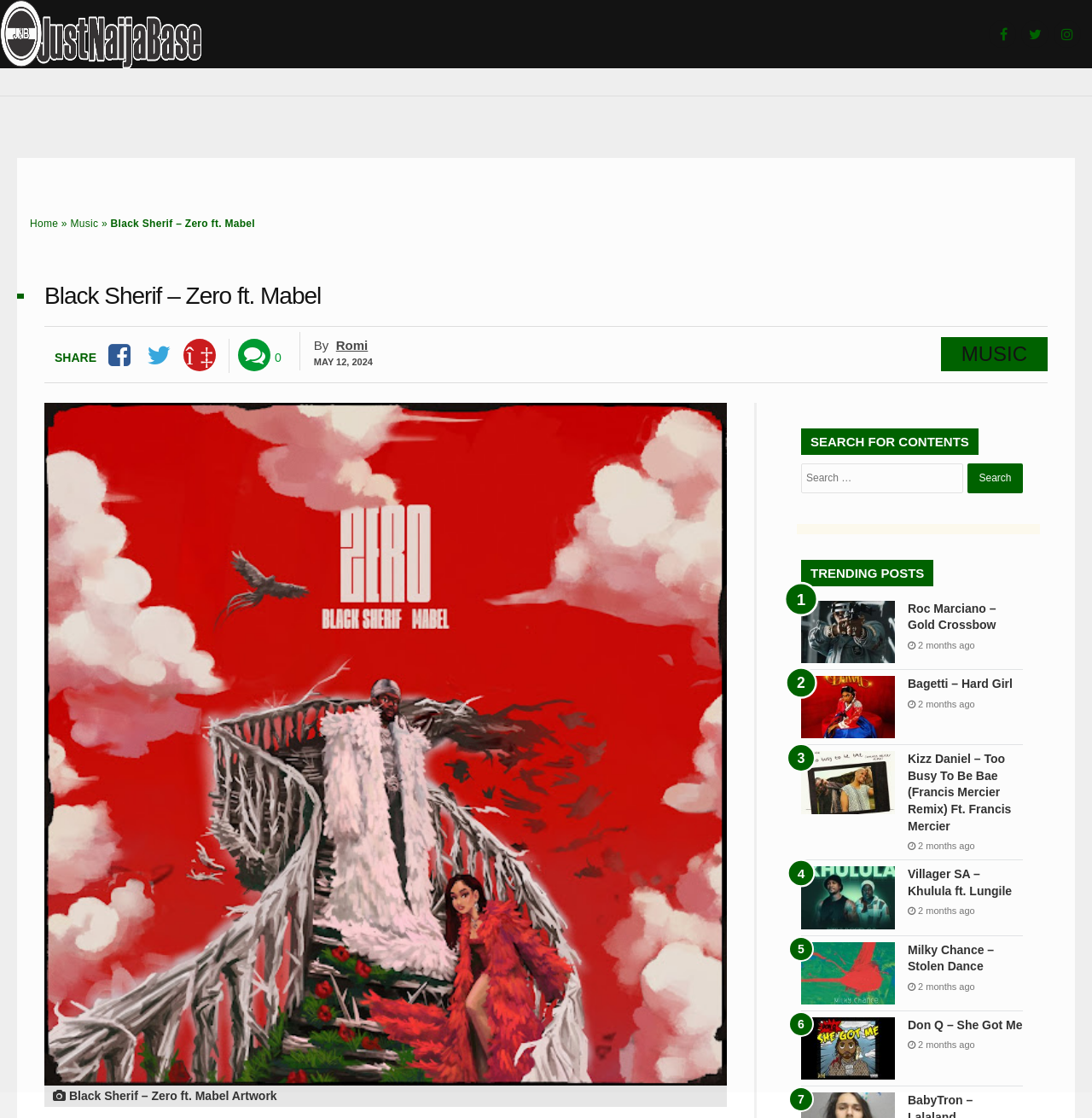What is the name of the artist?
Based on the screenshot, provide a one-word or short-phrase response.

Black Sherif